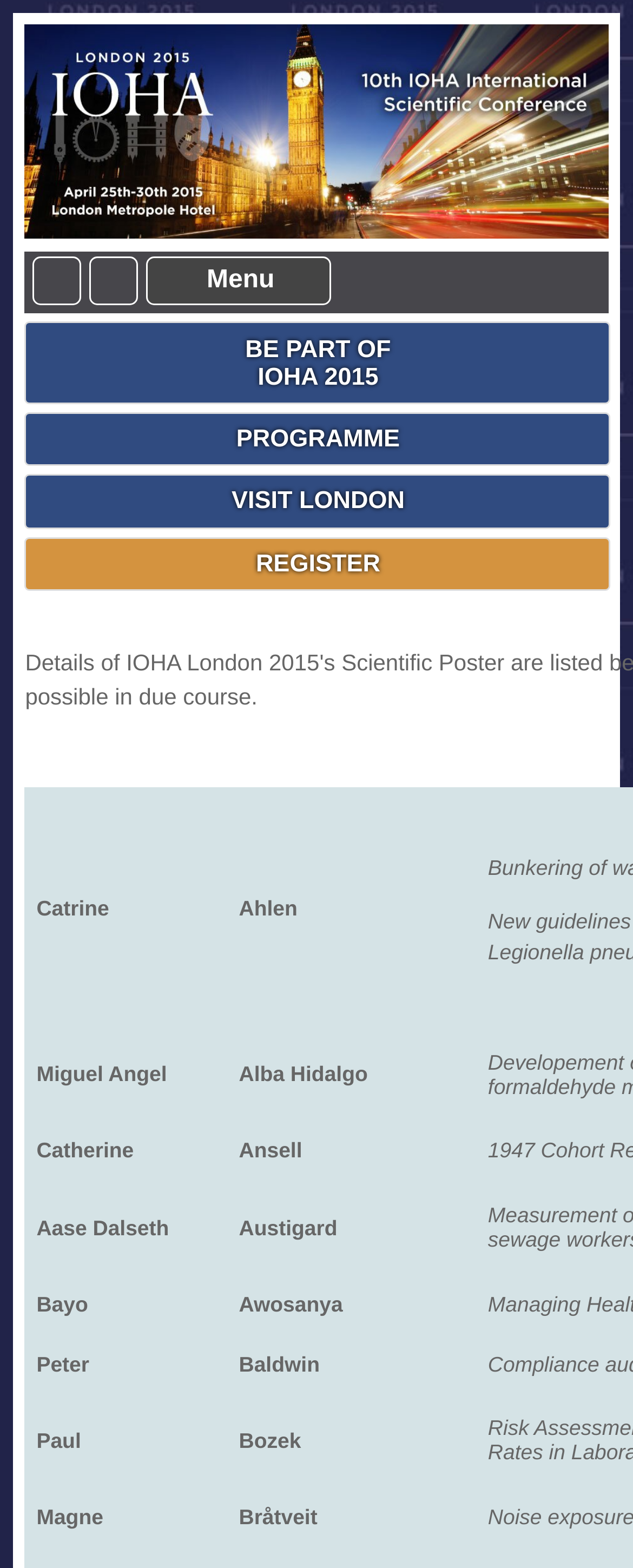Determine the bounding box of the UI element mentioned here: "Single Thread*". The coordinates must be in the format [left, top, right, bottom] with values ranging from 0 to 1.

None